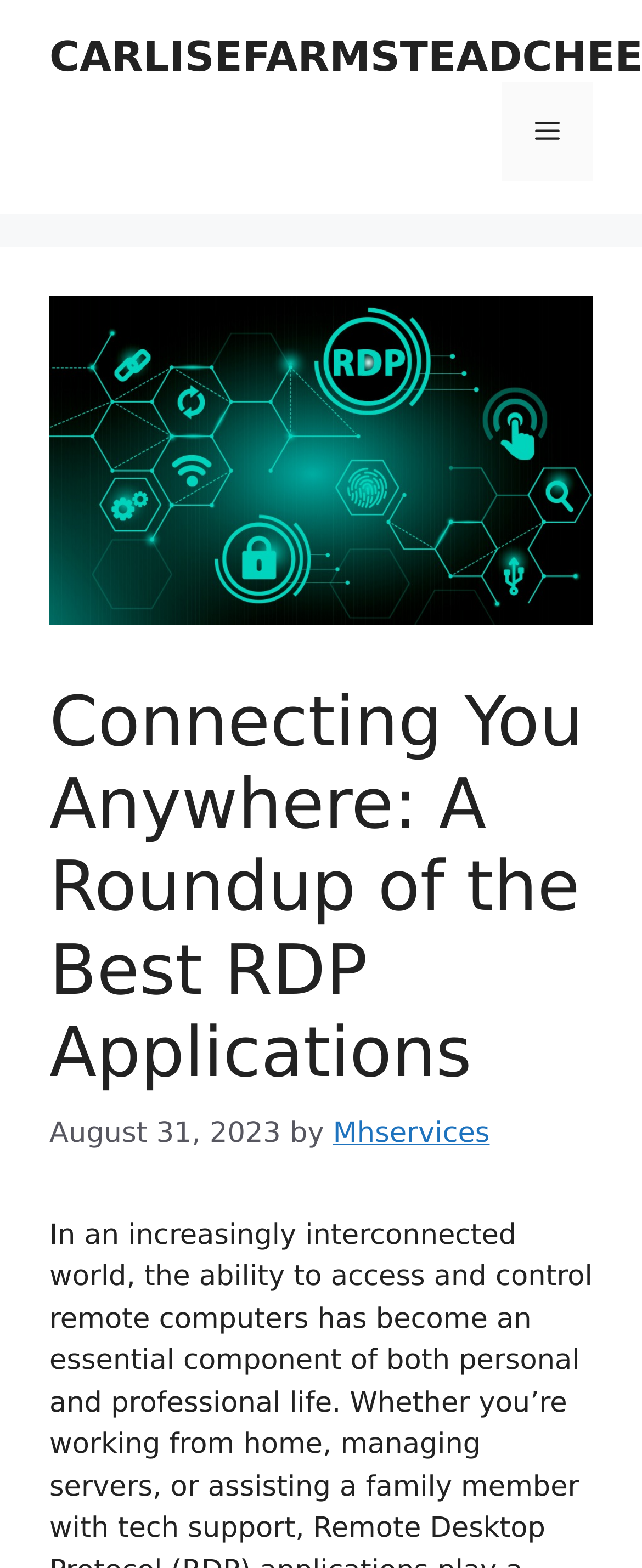What is the category of the website?
Provide a concise answer using a single word or phrase based on the image.

Site